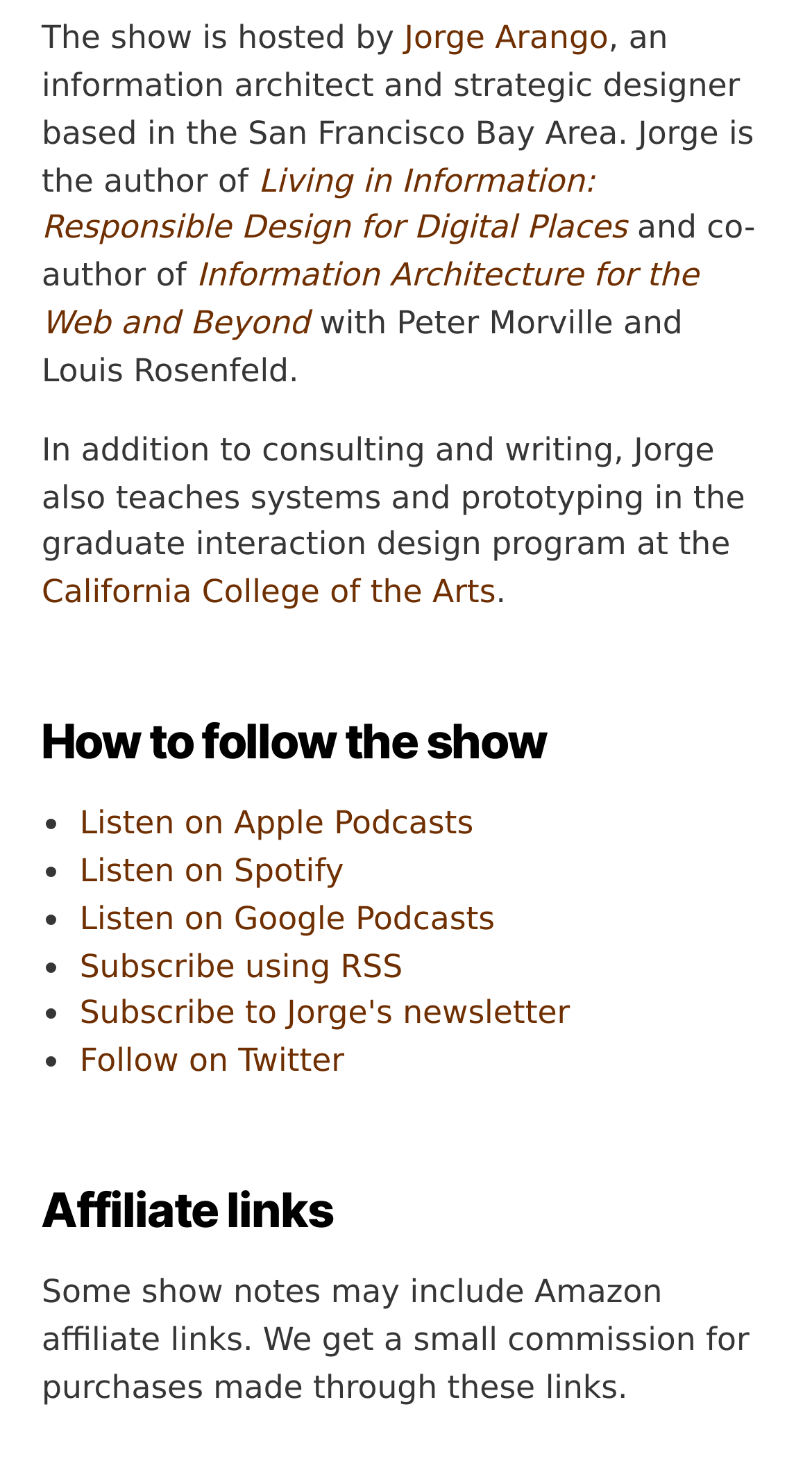Where does Jorge Arango teach?
Kindly give a detailed and elaborate answer to the question.

According to the webpage, Jorge Arango teaches systems and prototyping in the graduate interaction design program at the California College of the Arts.